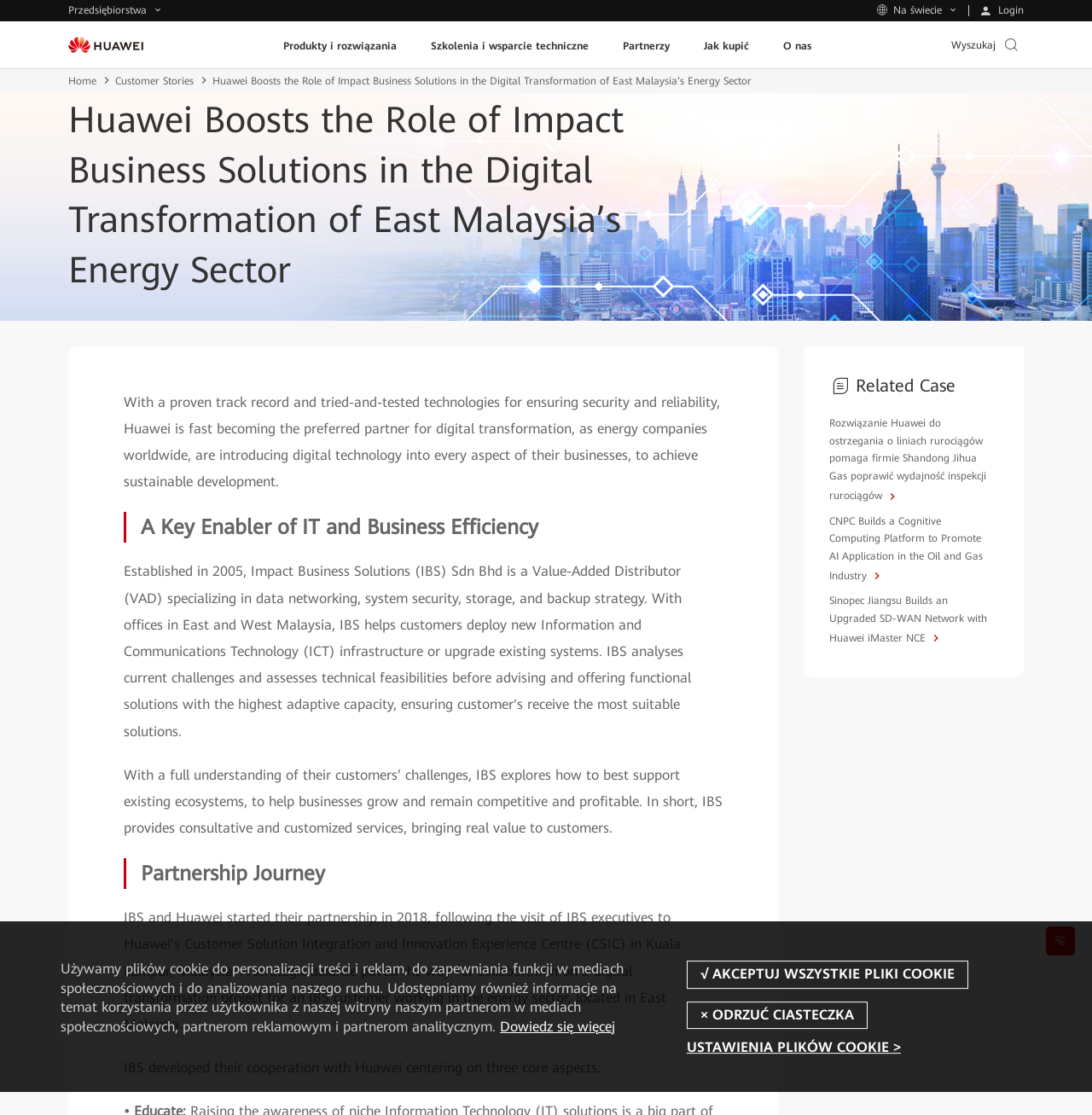Determine the bounding box coordinates of the section I need to click to execute the following instruction: "View related case studies". Provide the coordinates as four float numbers between 0 and 1, i.e., [left, top, right, bottom].

[0.783, 0.336, 0.875, 0.355]